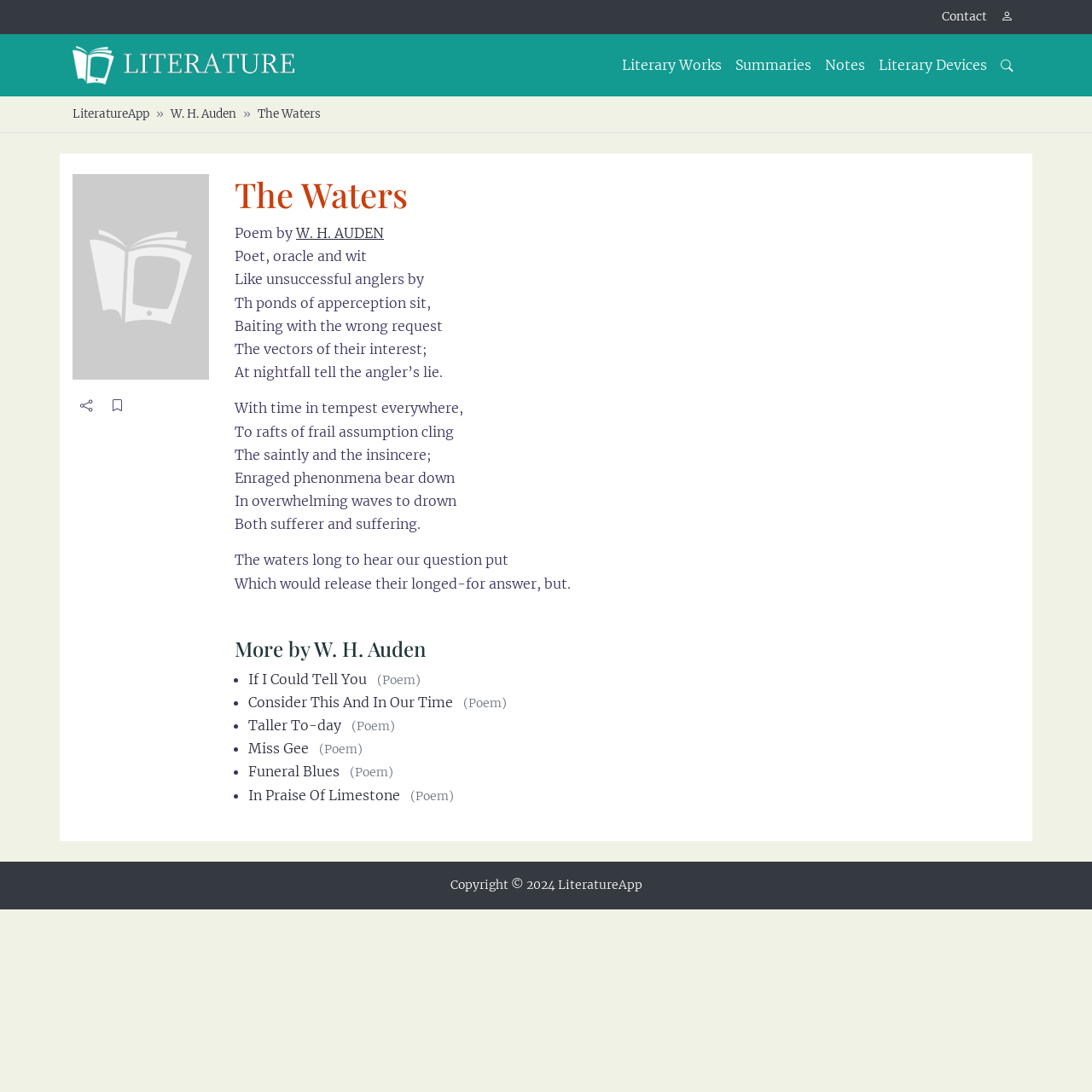Please identify the bounding box coordinates for the region that you need to click to follow this instruction: "Click the 'More by W. H. Auden' heading".

[0.215, 0.583, 0.934, 0.605]